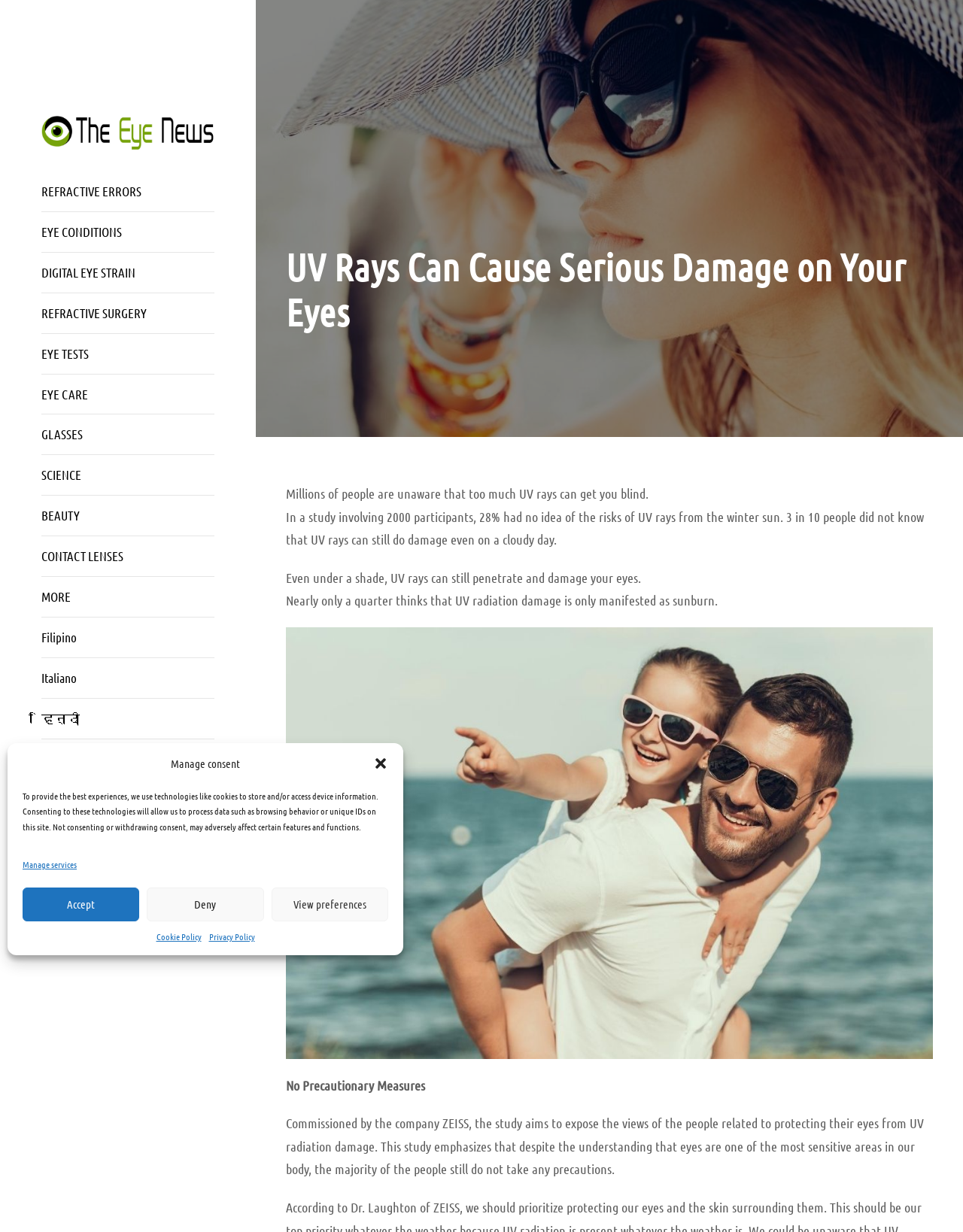Provide a brief response to the question below using a single word or phrase: 
What percentage of people did not know about UV ray risks?

28%